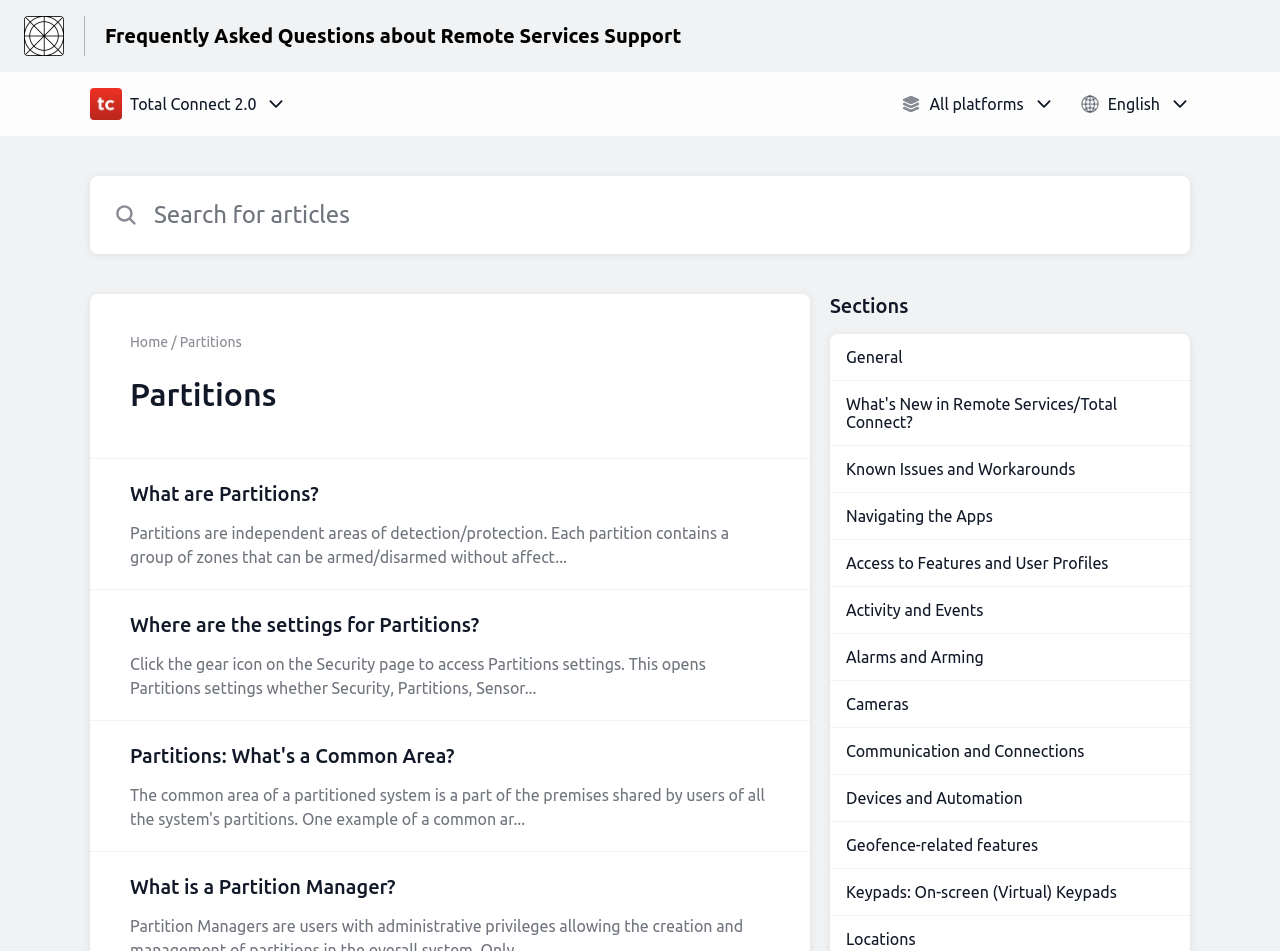Reply to the question with a single word or phrase:
Where can I find the settings for Partitions?

Security page